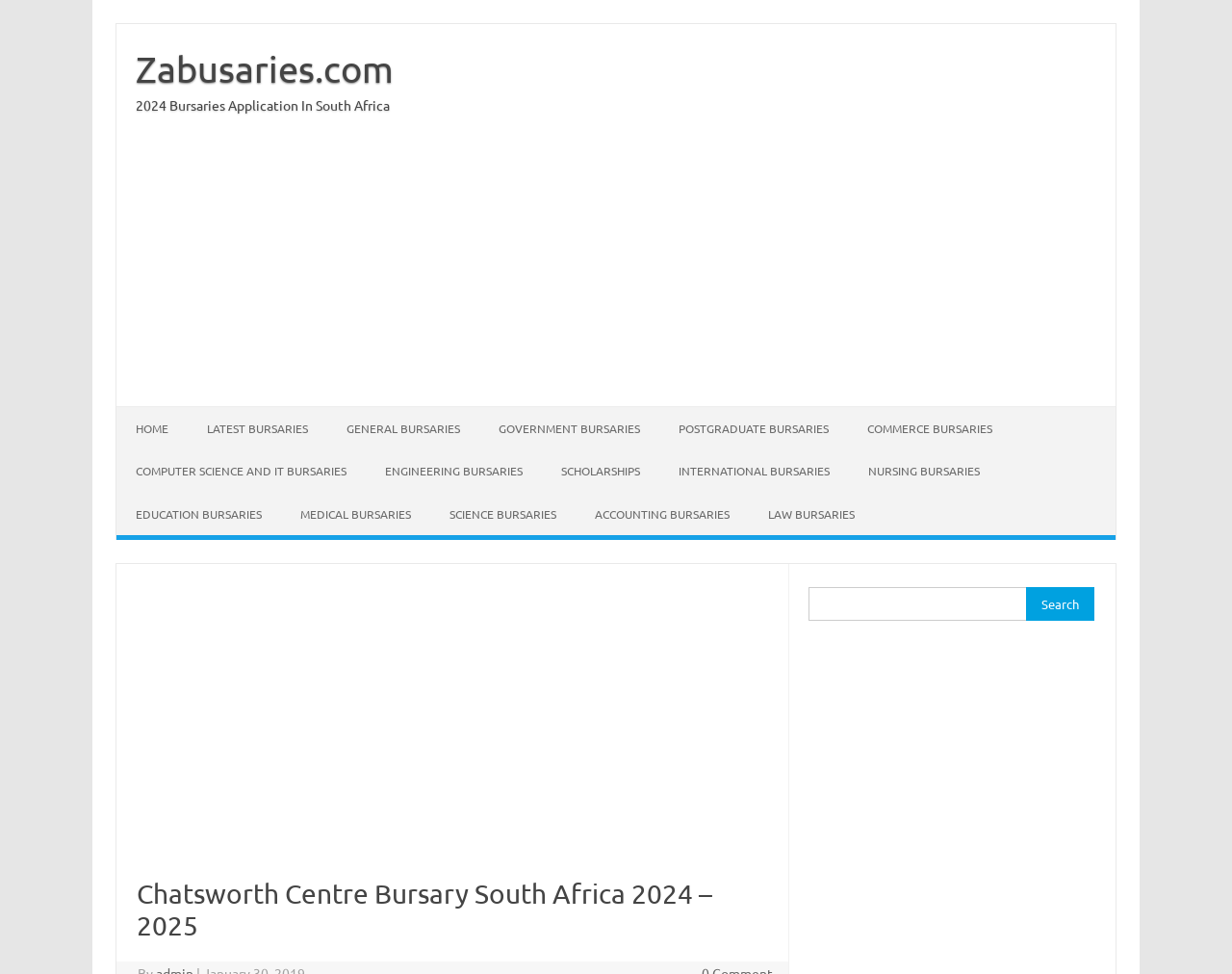Please provide a one-word or short phrase answer to the question:
How many bursary categories are listed on this website?

12